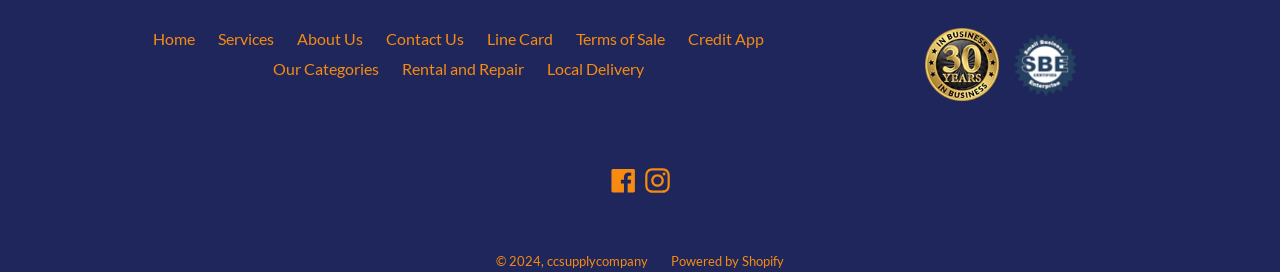Can you specify the bounding box coordinates for the region that should be clicked to fulfill this instruction: "view services".

[0.17, 0.108, 0.214, 0.178]